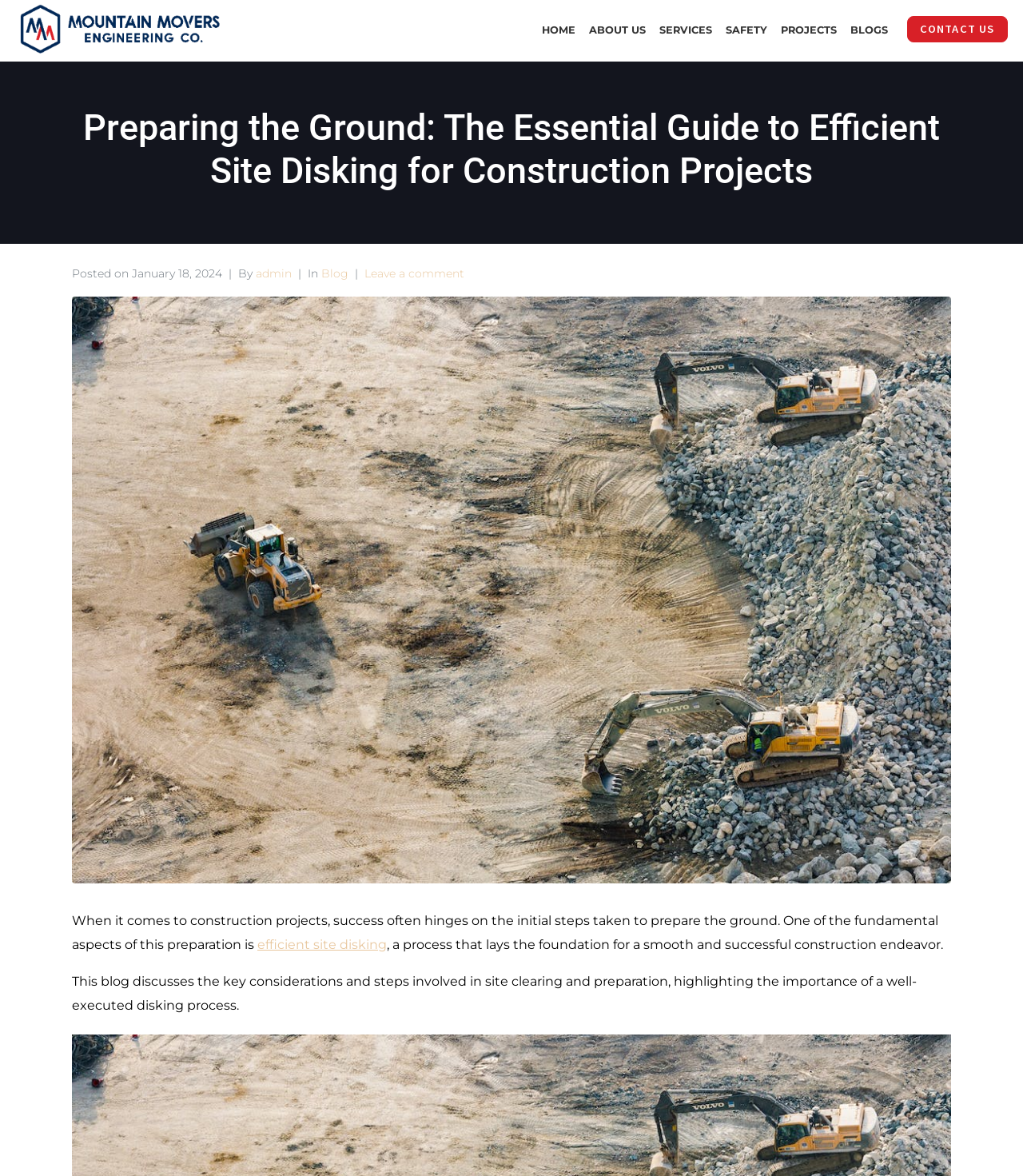Reply to the question with a single word or phrase:
What is the category of the blog post?

Blog